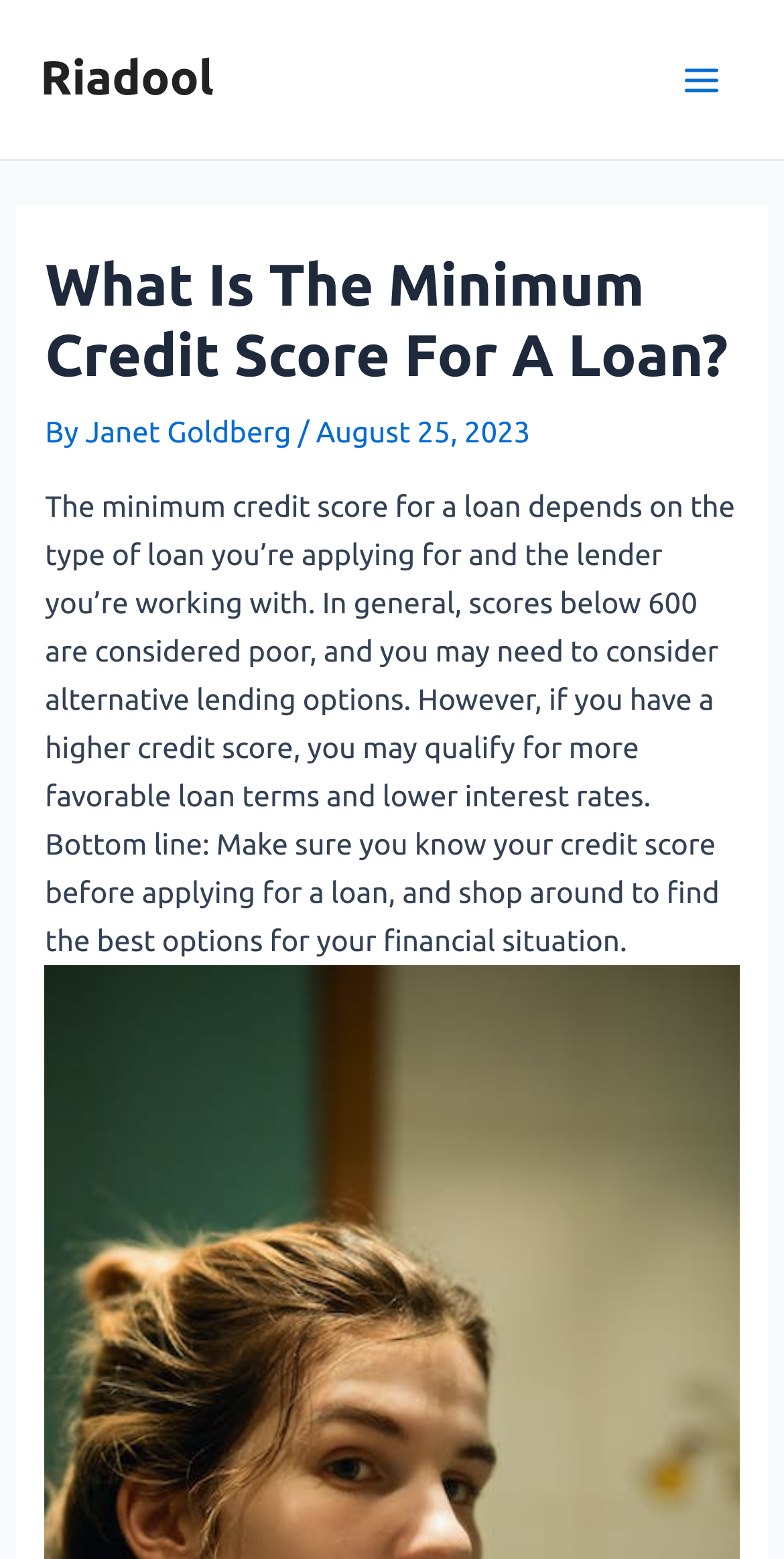What is the purpose of shopping around for loans?
Answer the question in a detailed and comprehensive manner.

I found this information in the main text of the webpage, which suggests that readers should 'shop around to find the best options for your financial situation'.